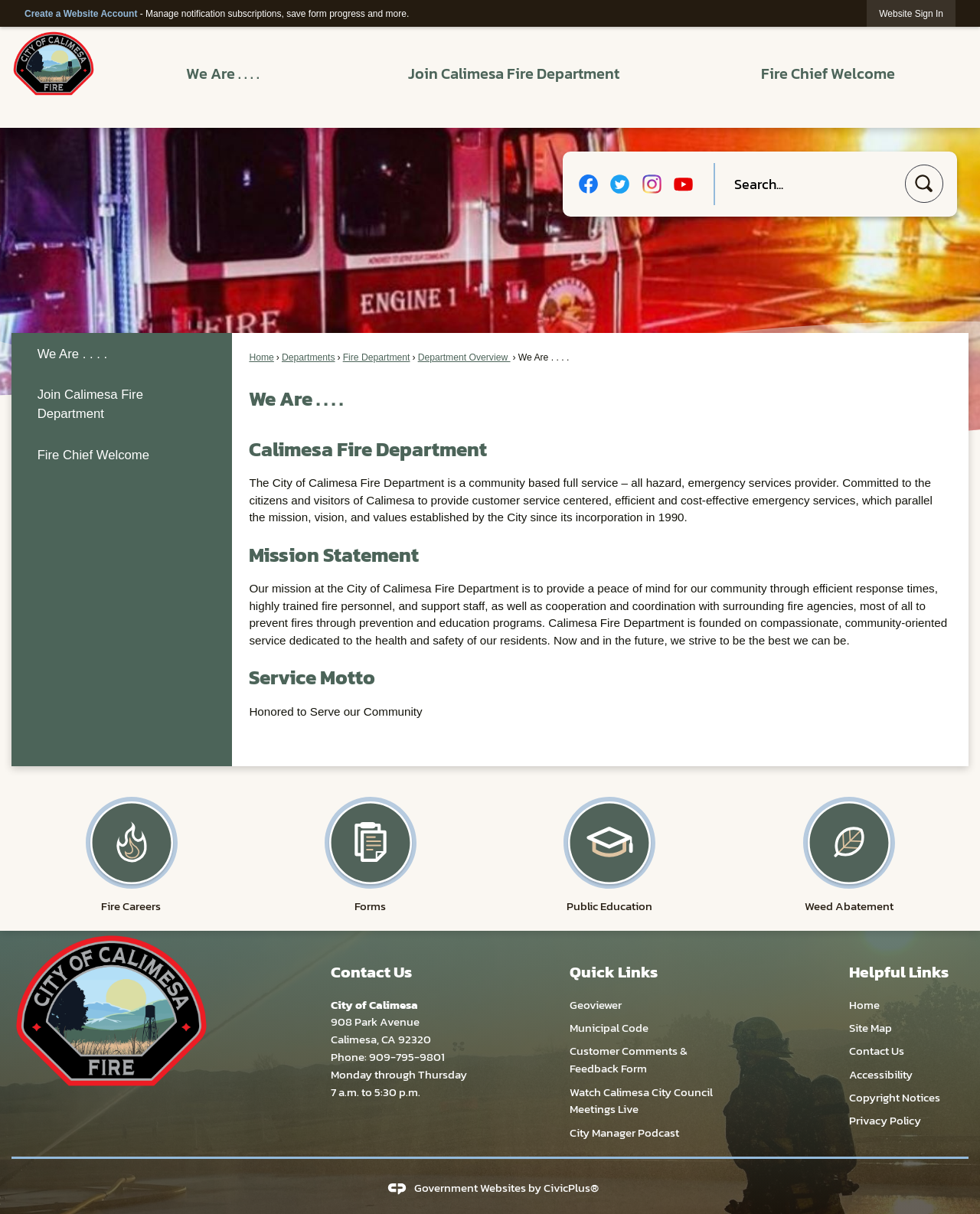Locate the bounding box coordinates of the element you need to click to accomplish the task described by this instruction: "Search for something".

[0.728, 0.134, 0.964, 0.169]